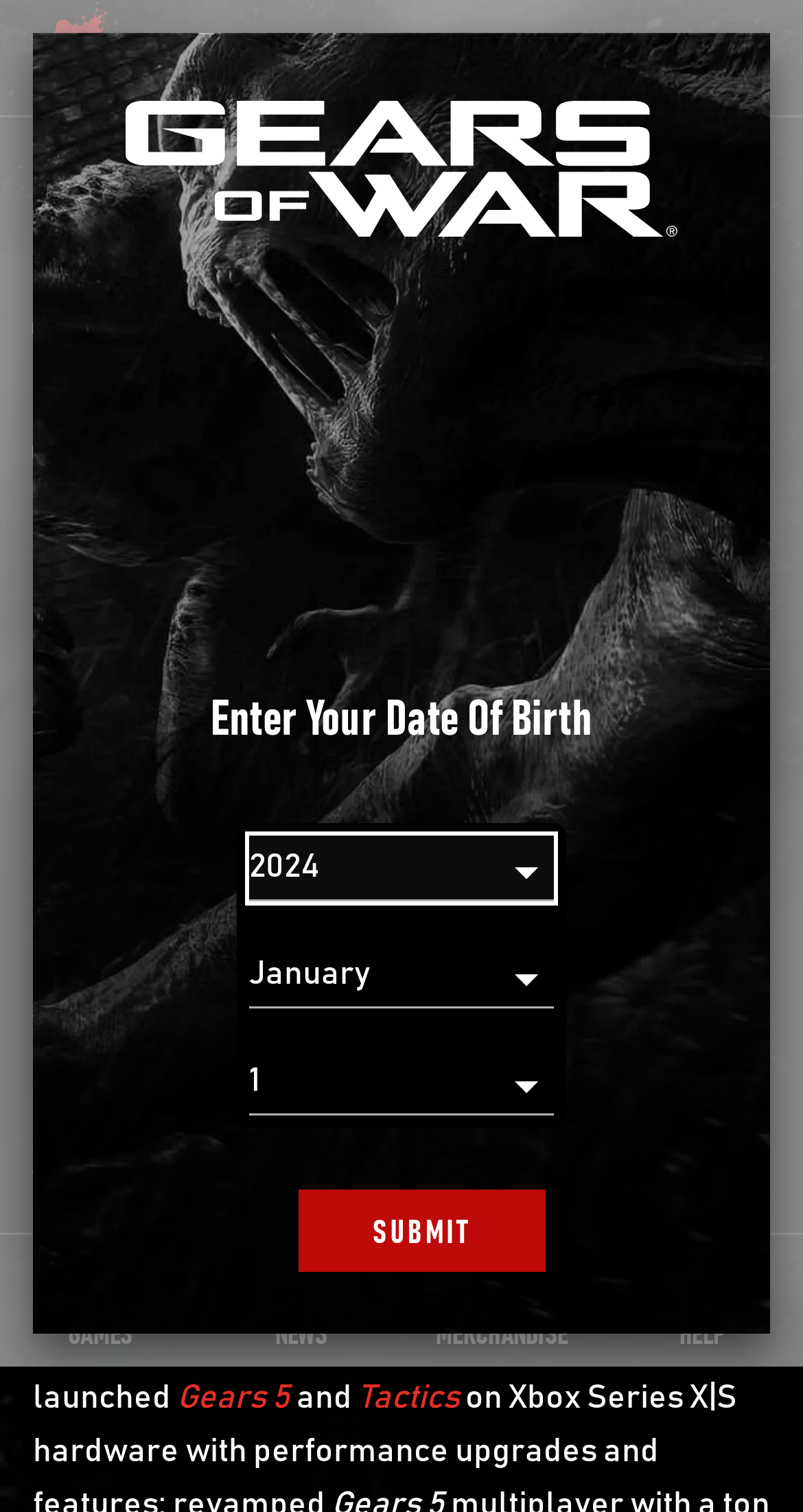From the image, can you give a detailed response to the question below:
What is the button below the date of birth input?

The button below the date of birth input is labeled 'SUBMIT', which suggests that it is used to submit the user's date of birth information.